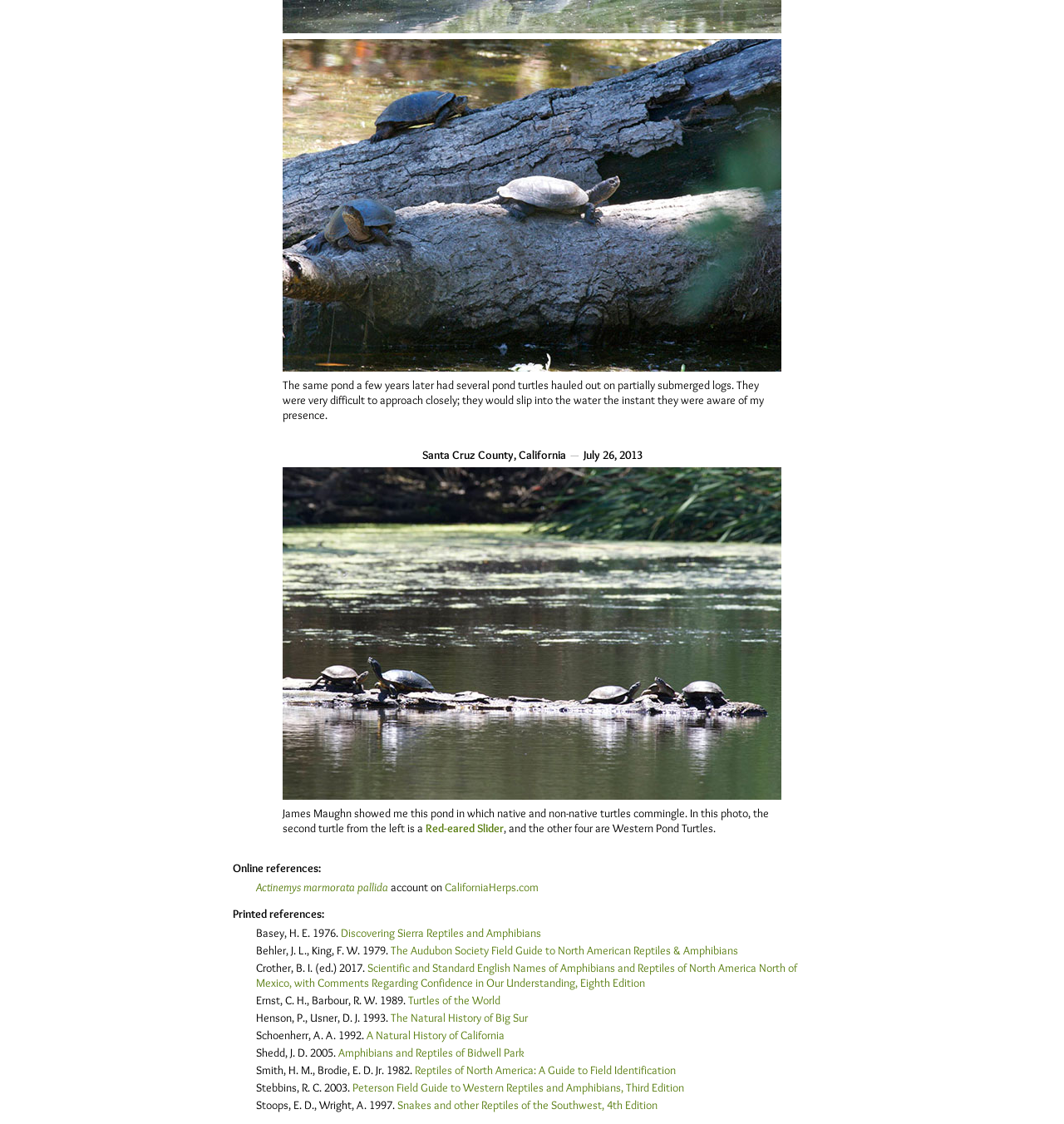Provide the bounding box coordinates of the area you need to click to execute the following instruction: "Visit CaliforniaHerps.com".

[0.418, 0.783, 0.506, 0.796]